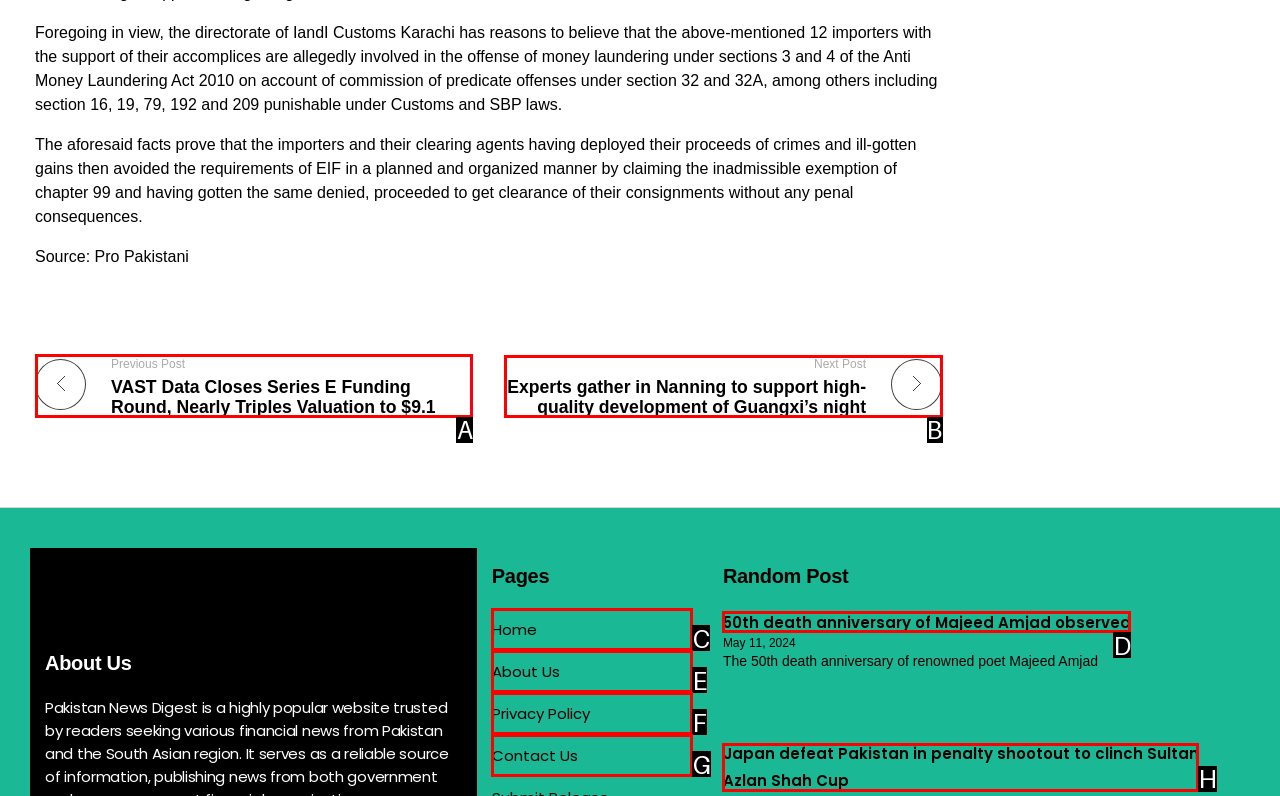Indicate the UI element to click to perform the task: Click the 'Next Post' link. Reply with the letter corresponding to the chosen element.

B